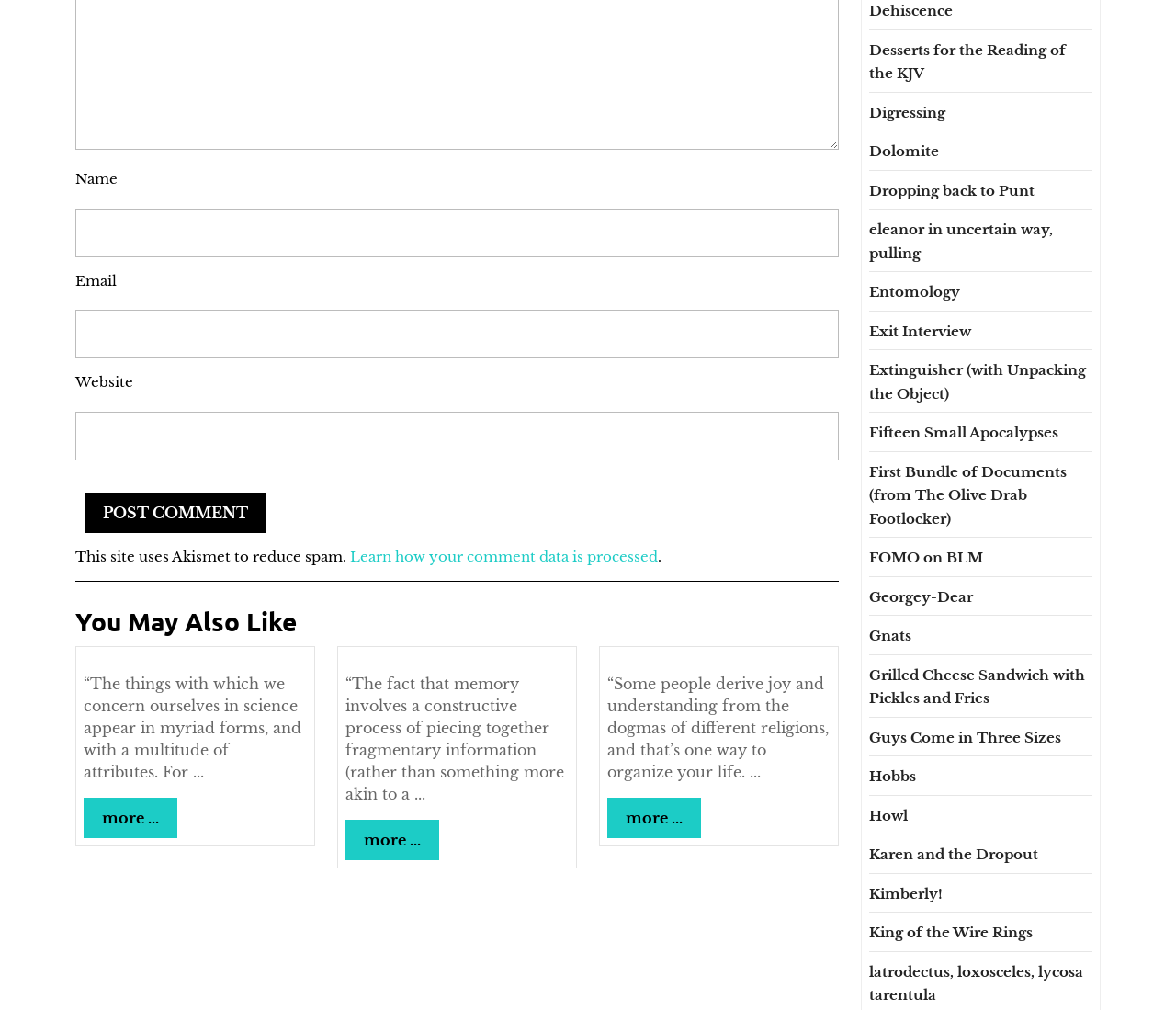Please determine the bounding box coordinates for the element that should be clicked to follow these instructions: "Click the 'Post Comment' button".

[0.072, 0.488, 0.227, 0.528]